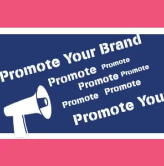Give a thorough and detailed caption for the image.

This vibrant image emphasizes the theme of brand promotion. Set against a bright pink background, the central design features a bold, dark blue block that contains the text "Promote Your Brand" in an eye-catching font, accompanied by a graphic of a megaphone. Below and around this main message, the word "Promote" is playfully repeated multiple times, enhancing the focus on marketing and advertising. The use of strong visual elements aims to inspire viewers to take action in promoting their own businesses effectively, aligning with the article's guidance on leveraging partnerships for business growth.